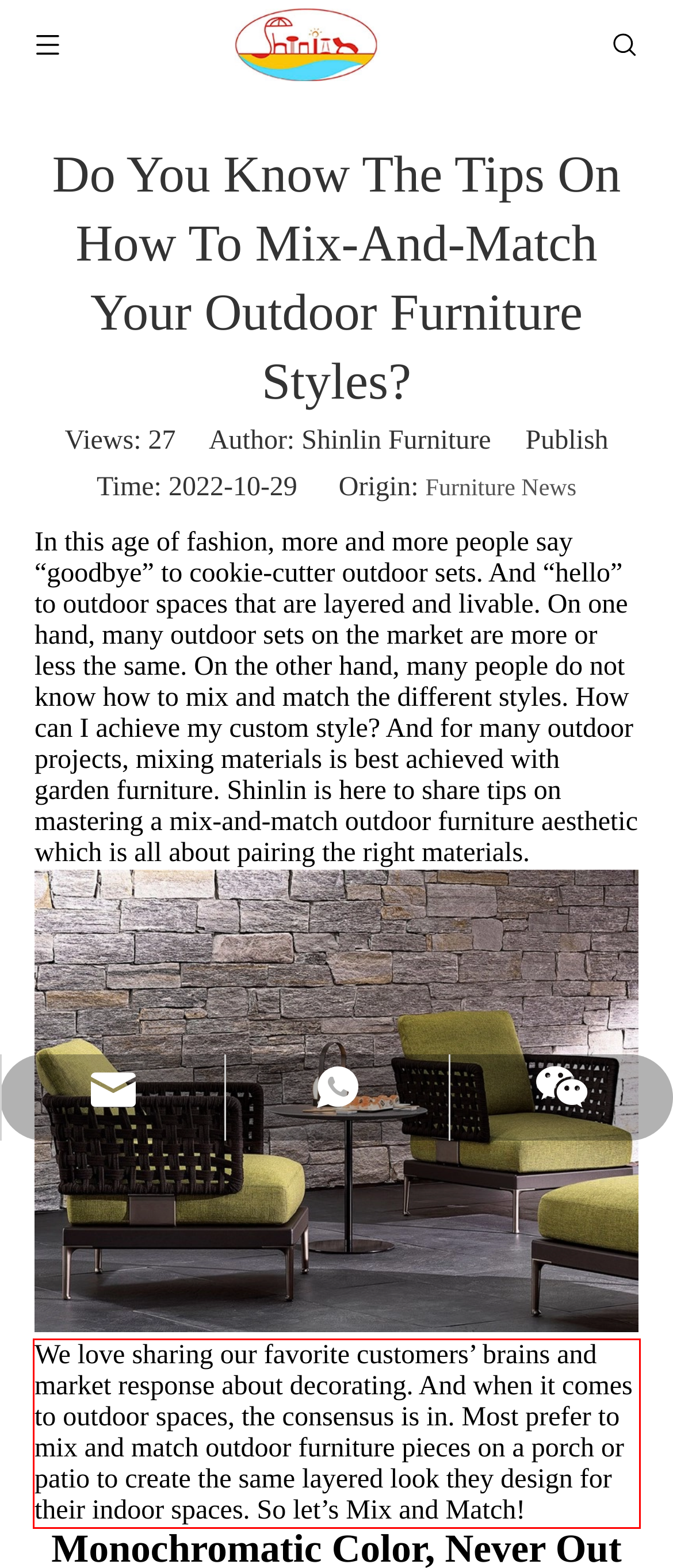You have a screenshot of a webpage with a UI element highlighted by a red bounding box. Use OCR to obtain the text within this highlighted area.

We love sharing our favorite customers’ brains and market response about decorating. And when it comes to outdoor spaces, the consensus is in. Most prefer to mix and match outdoor furniture pieces on a porch or patio to create the same layered look they design for their indoor spaces. So let’s Mix and Match!